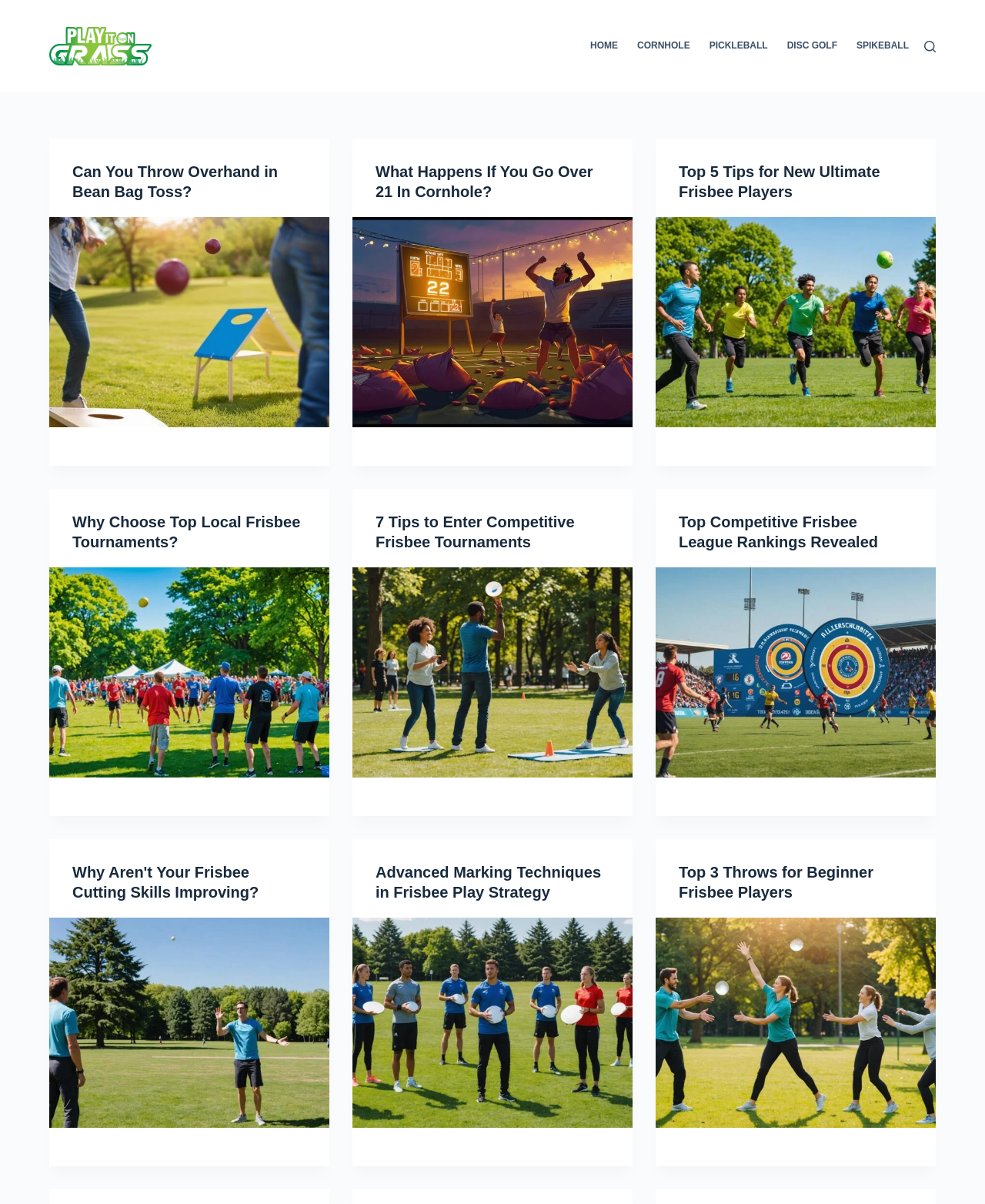What is the topic of the third article?
Look at the image and construct a detailed response to the question.

The third article has a heading 'Top 5 Tips for New Ultimate Frisbee Players' which indicates that the topic of the article is Ultimate Frisbee.